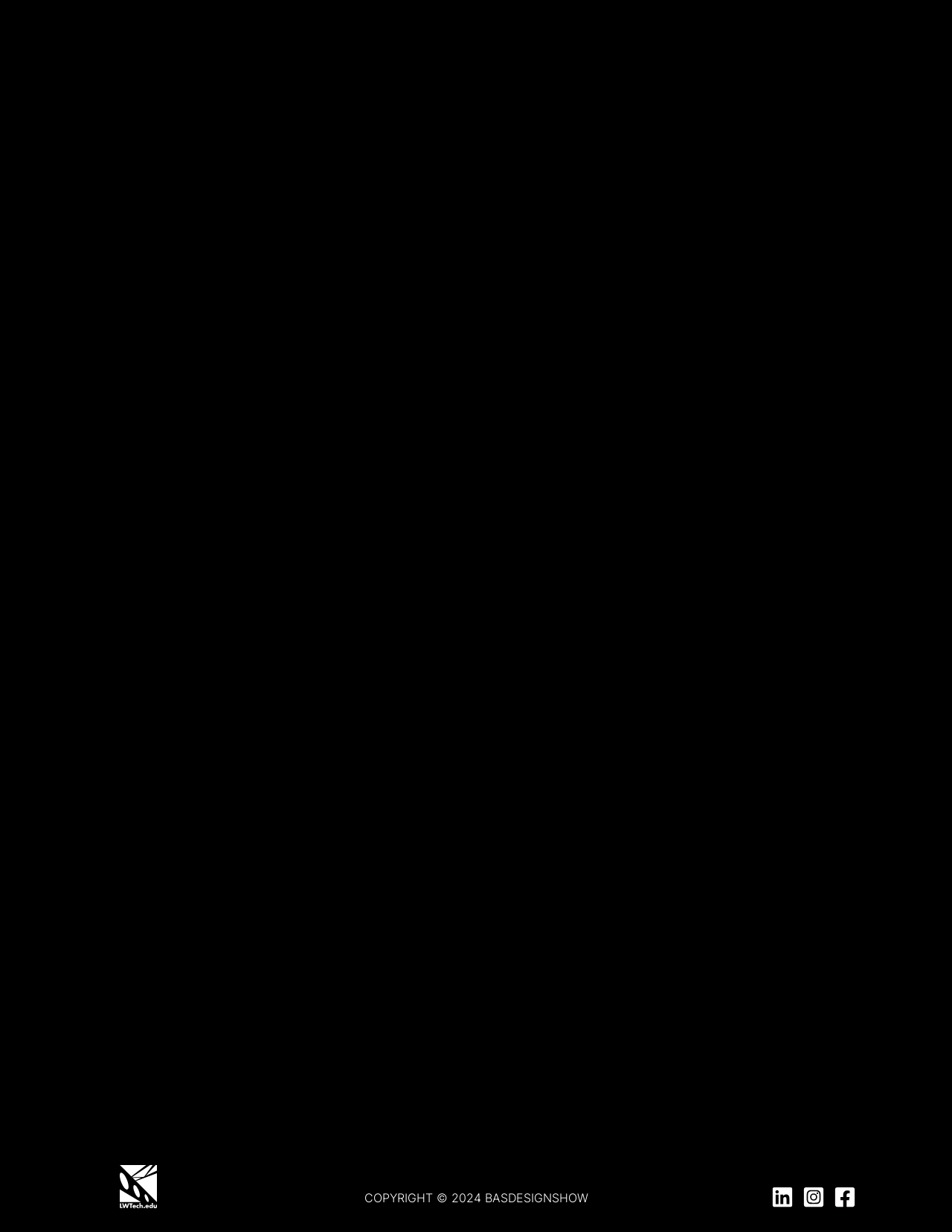Bounding box coordinates must be specified in the format (top-left x, top-left y, bottom-right x, bottom-right y). All values should be floating point numbers between 0 and 1. What are the bounding box coordinates of the UI element described as: aria-label="LinkedIn"

[0.81, 0.962, 0.833, 0.981]